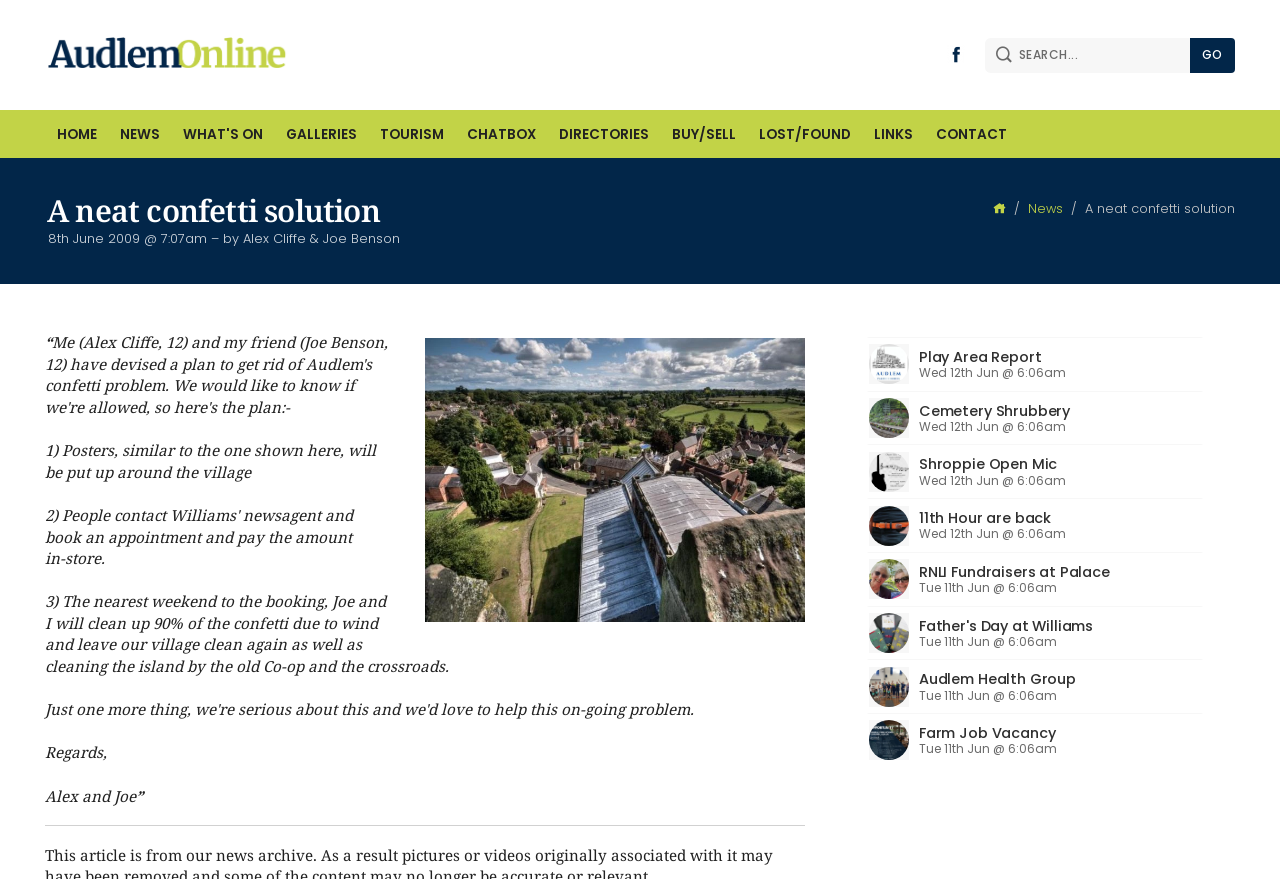Provide a brief response to the question below using a single word or phrase: 
What is the topic of the article?

A neat confetti solution